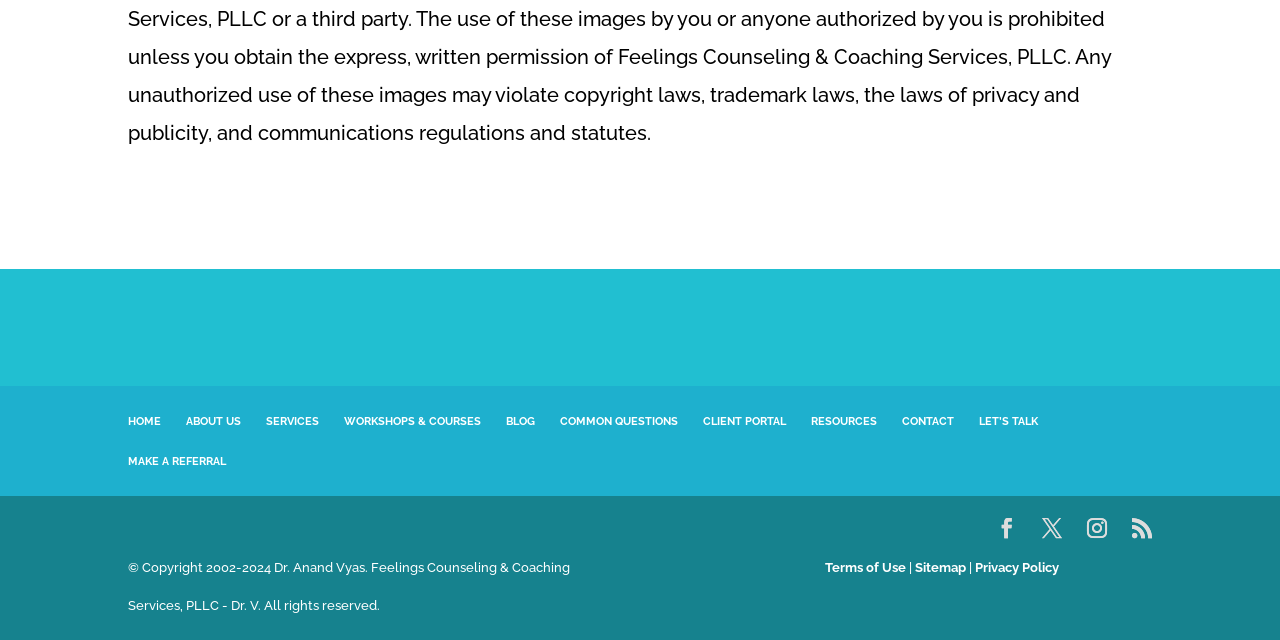Please provide a brief answer to the following inquiry using a single word or phrase:
What is the first link on the top navigation bar?

HOME